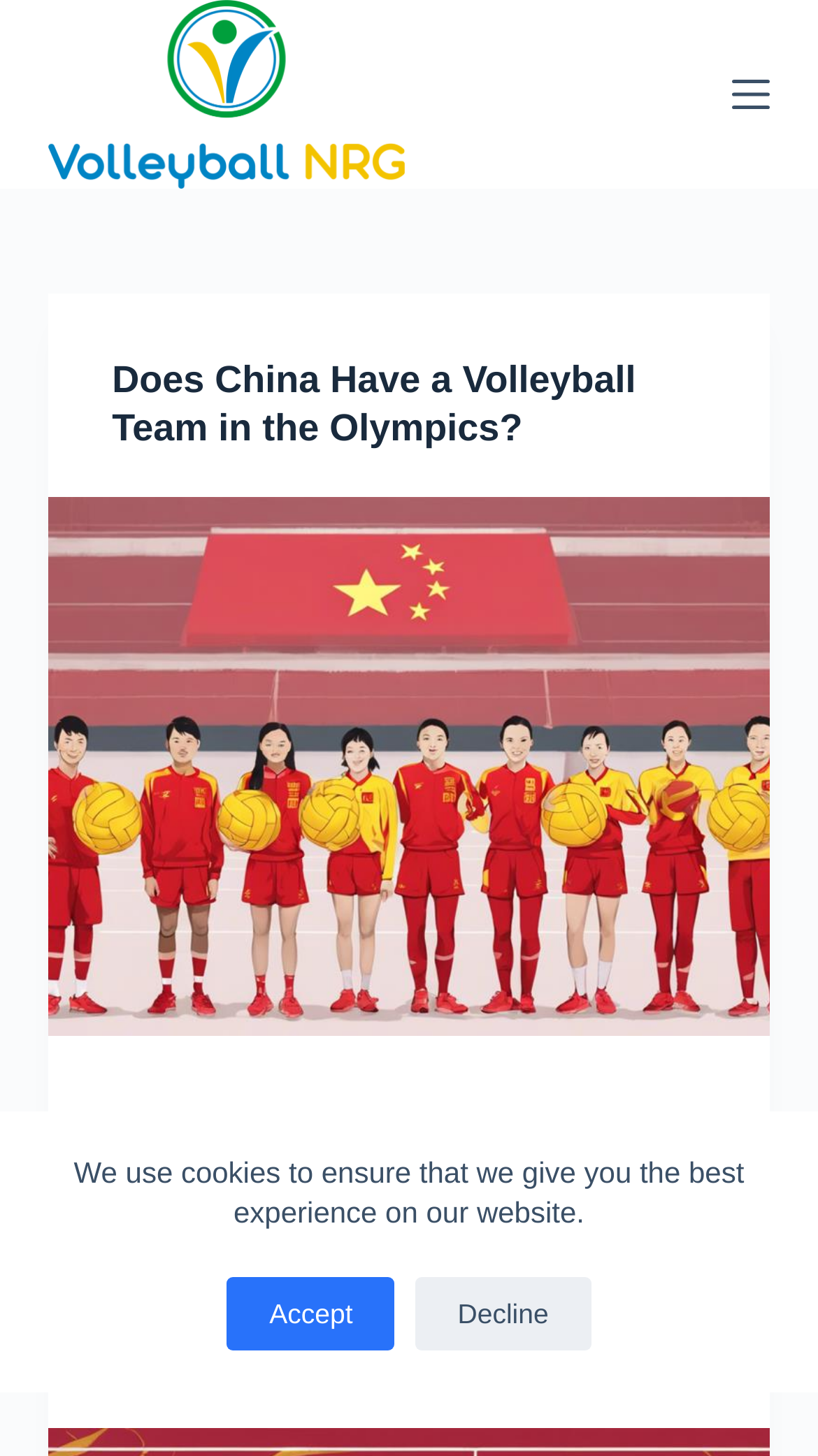Give a concise answer using only one word or phrase for this question:
How many links are in the article?

Three